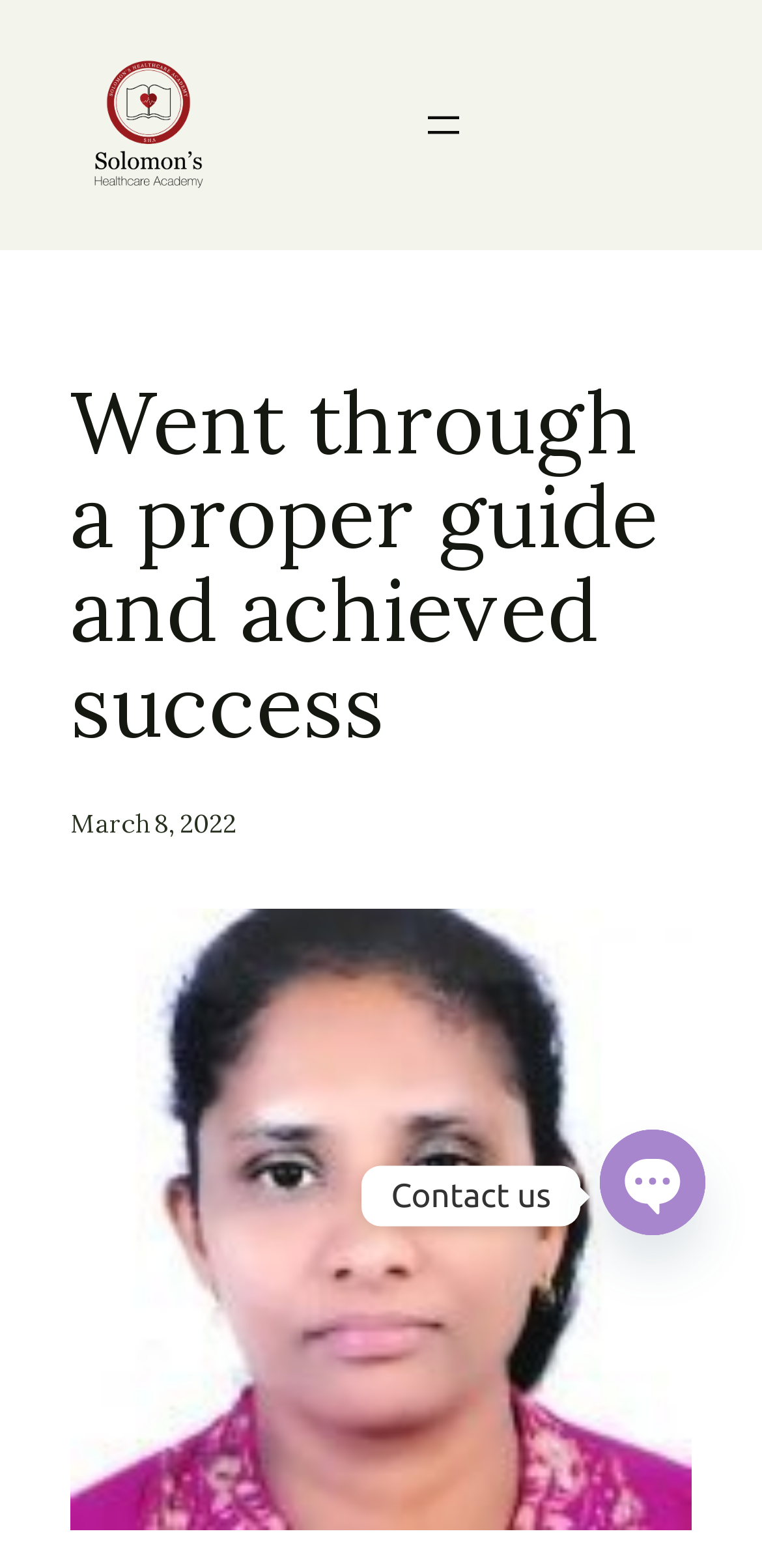Identify the bounding box for the described UI element. Provide the coordinates in (top-left x, top-left y, bottom-right x, bottom-right y) format with values ranging from 0 to 1: aria-label="Open menu"

[0.551, 0.064, 0.613, 0.094]